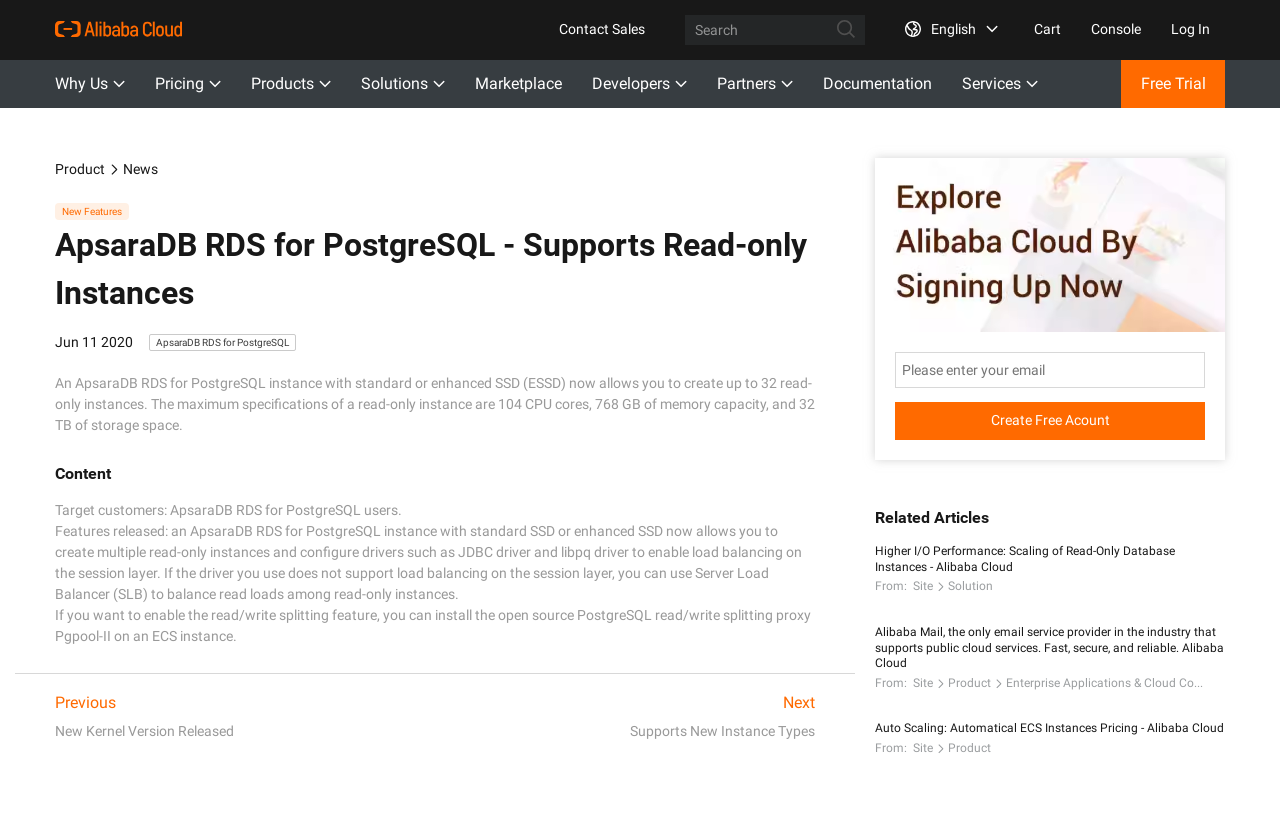Can you pinpoint the bounding box coordinates for the clickable element required for this instruction: "Search for something"? The coordinates should be four float numbers between 0 and 1, i.e., [left, top, right, bottom].

[0.535, 0.018, 0.676, 0.055]